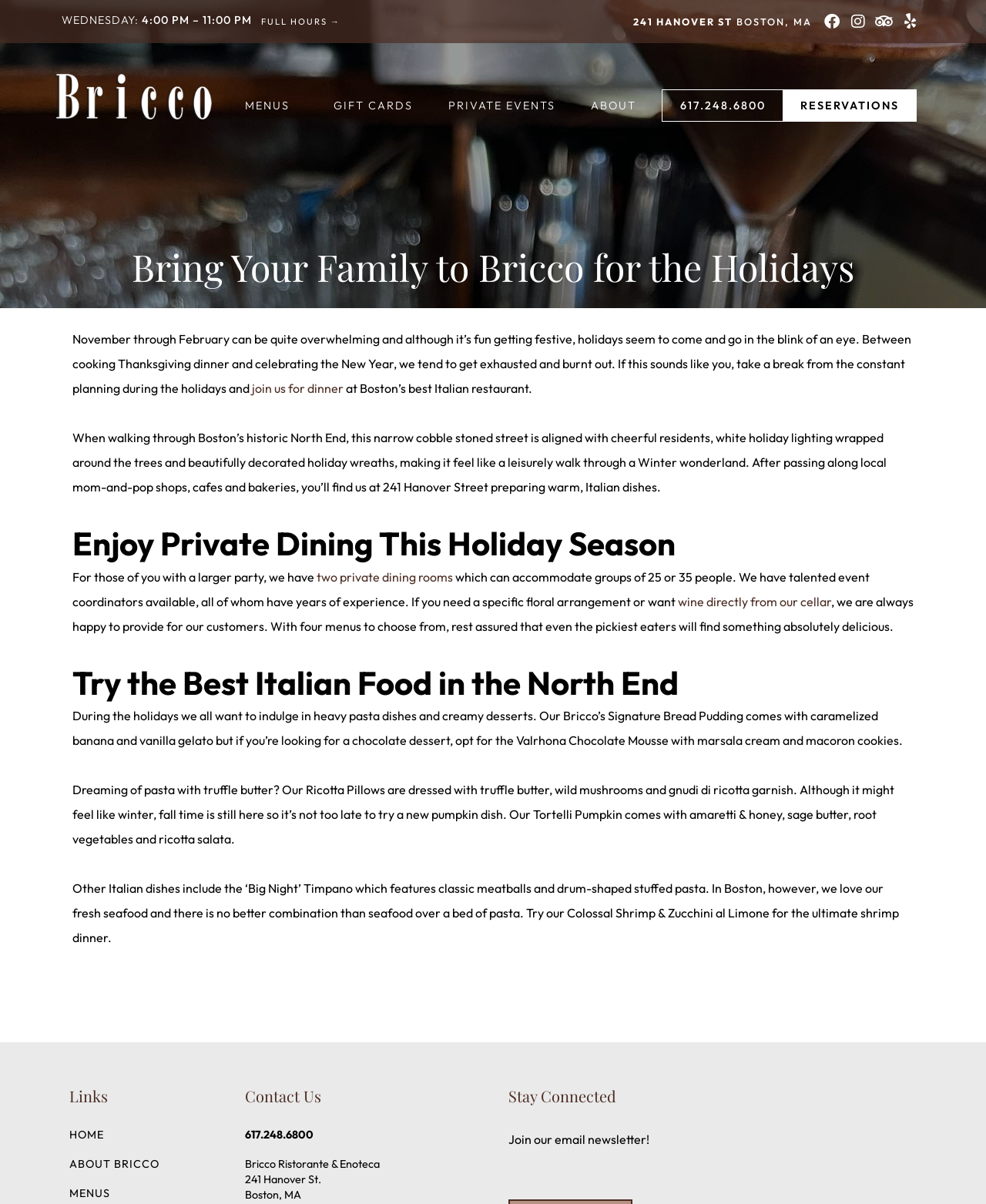Identify the bounding box coordinates of the part that should be clicked to carry out this instruction: "Click on FULL HOURS →".

[0.255, 0.009, 0.355, 0.028]